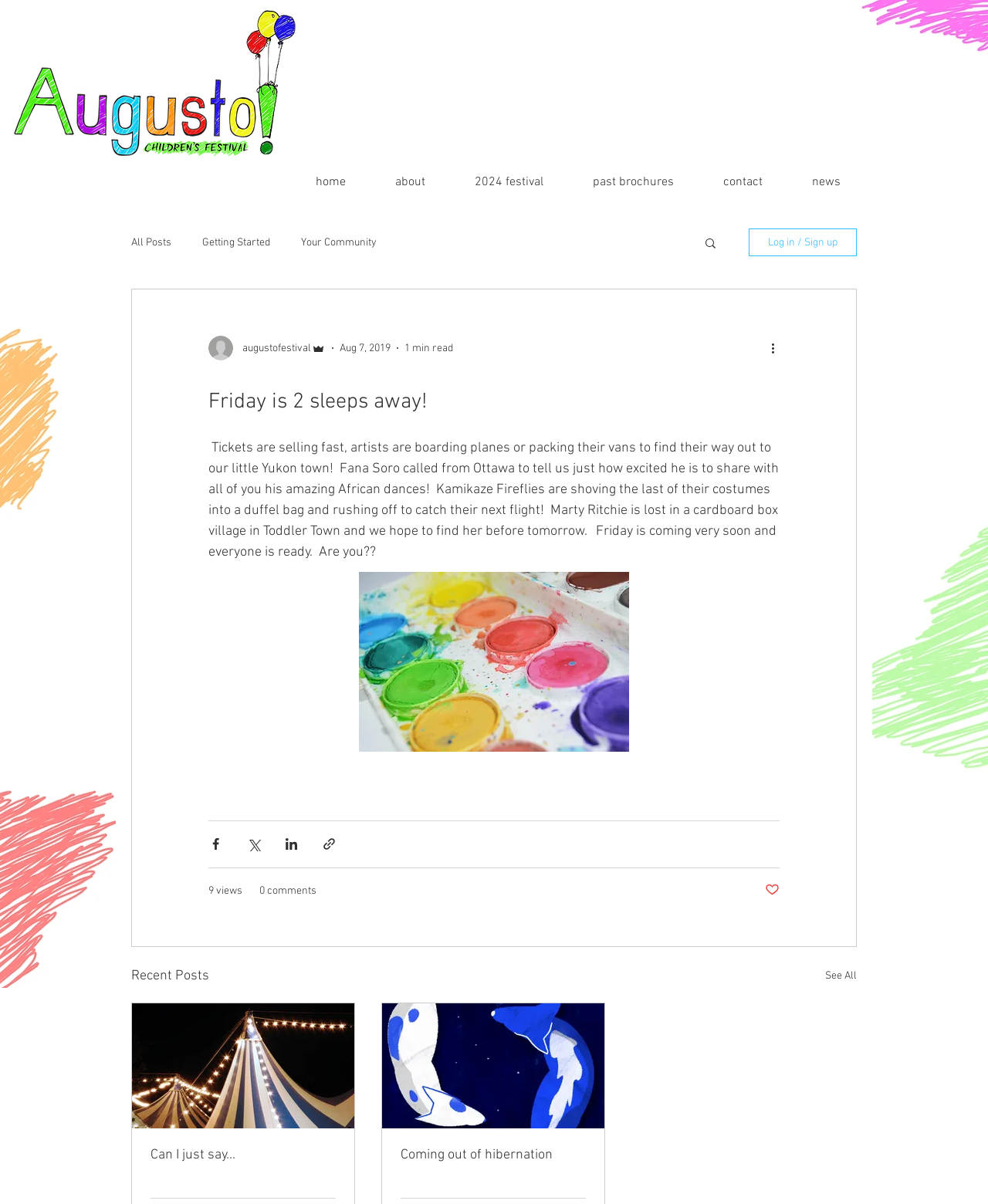Please determine the bounding box coordinates for the element that should be clicked to follow these instructions: "Search for something".

[0.712, 0.196, 0.727, 0.21]